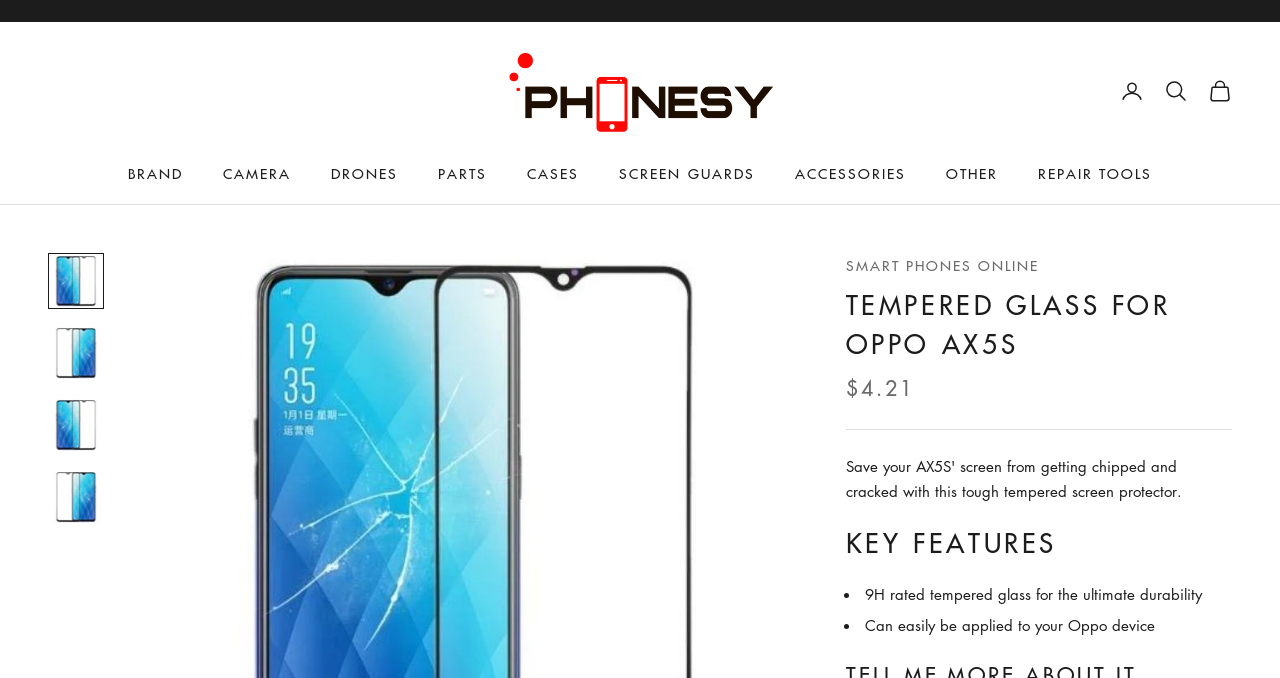Locate the bounding box coordinates of the clickable part needed for the task: "Click Open search".

[0.909, 0.117, 0.928, 0.153]